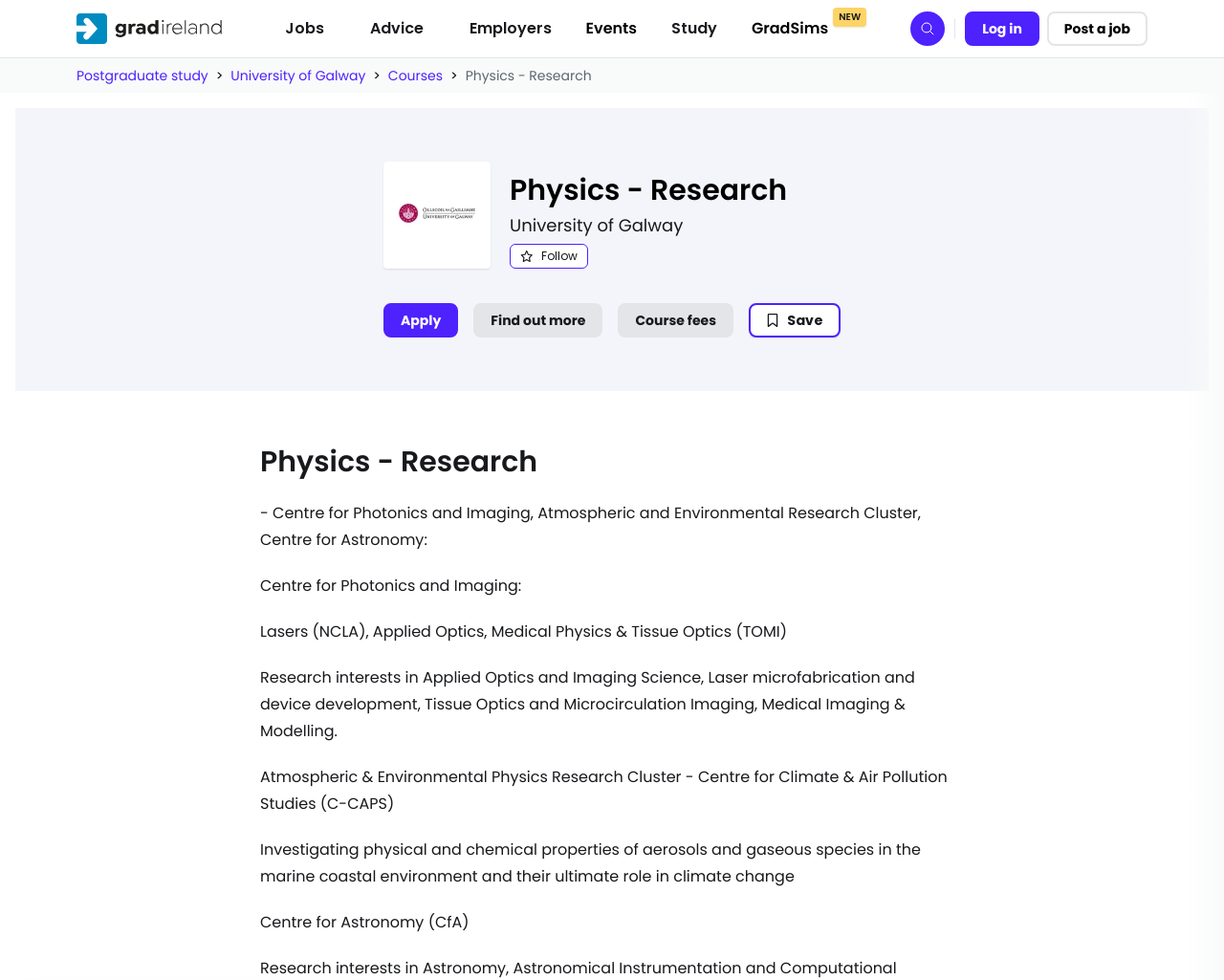What is the research interest mentioned in Applied Optics and Imaging Science?
Refer to the image and provide a detailed answer to the question.

I found the answer by reading the text on the webpage. The research interests in Applied Optics and Imaging Science are listed as 'Laser microfabrication and device development, Tissue Optics and Microcirculation Imaging, Medical Imaging & Modelling.'